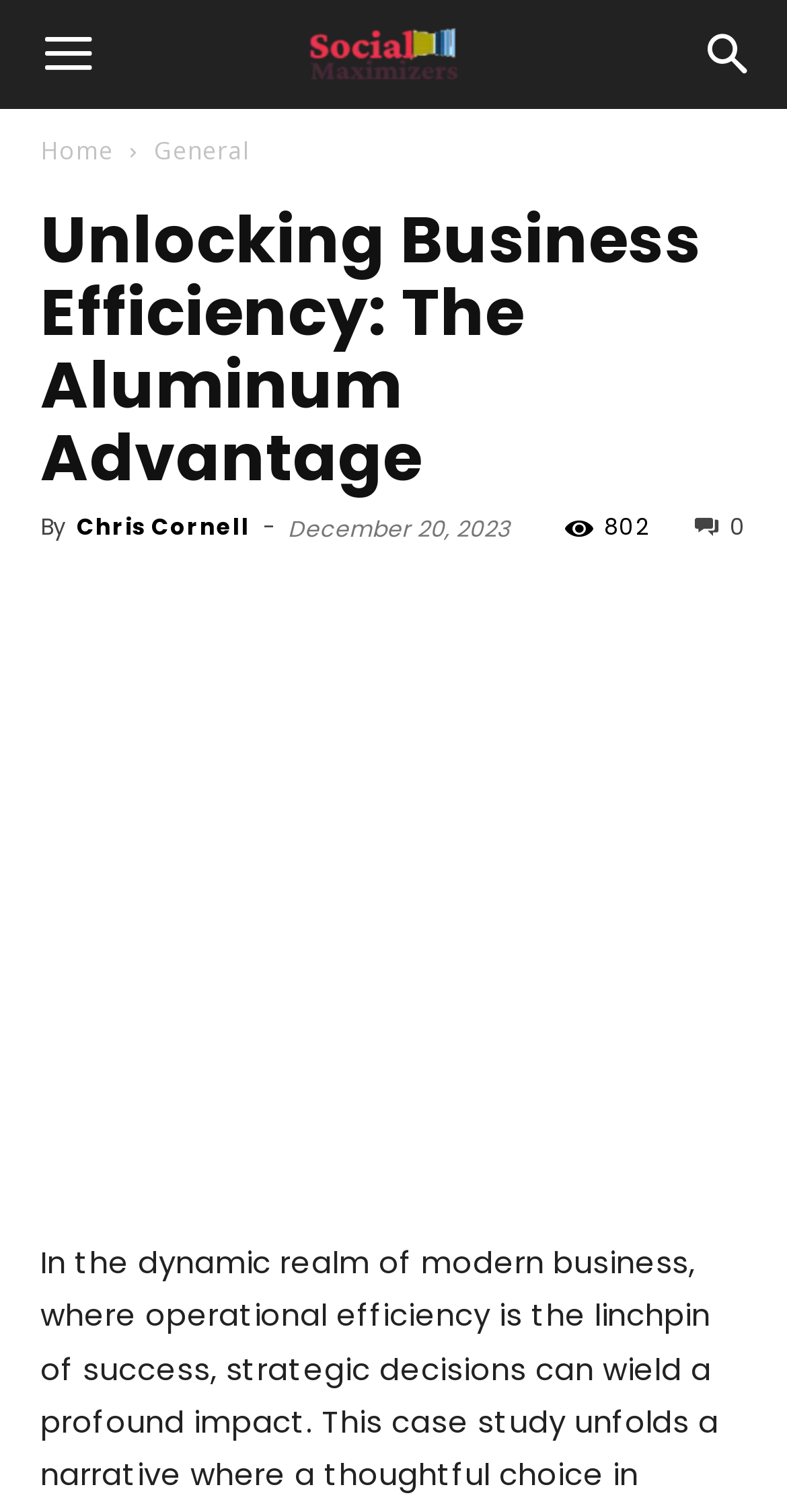Please determine the bounding box coordinates of the section I need to click to accomplish this instruction: "view December 2012".

None